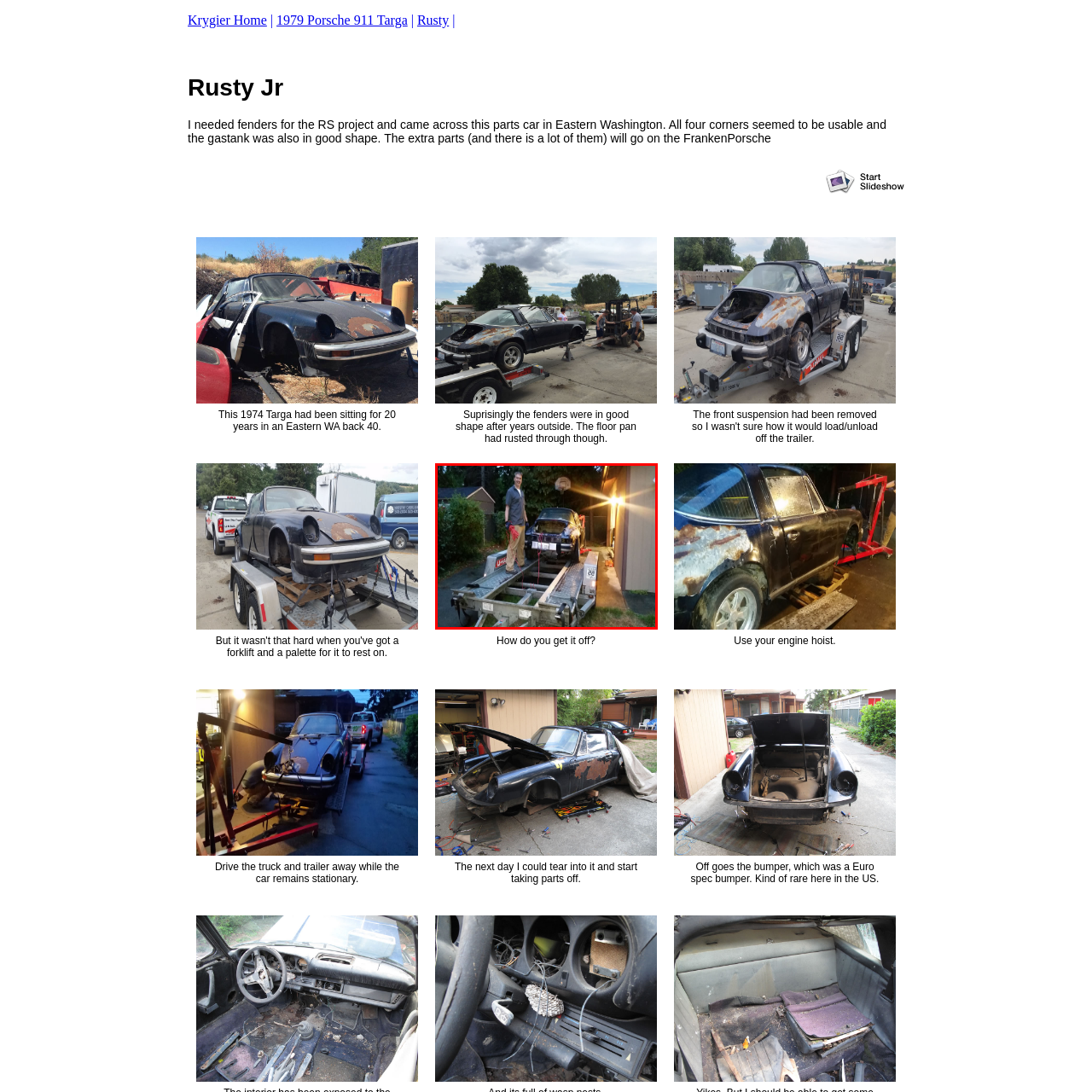Describe in detail the image that is highlighted by the red bounding box.

In the image, a man stands on a trailer ramp, confidently guiding a classic 1974 Porsche 911 Targa that is secured for transport. As the evening sets in, warm light floods the scene from a nearby building, highlighting the contours of the vehicle and the man's focused expression. The Targa, displaying signs of wear and age, is being positioned carefully onto the trailer, ready for its next chapter. Surrounding the scene are lush green trees, creating a backdrop that hints at a serene, suburban environment. The man's attire suggests he is engaged in a hands-on project, possibly to restore or salvage parts from the car, reflecting a deep passion for automotive mechanics and restoration.